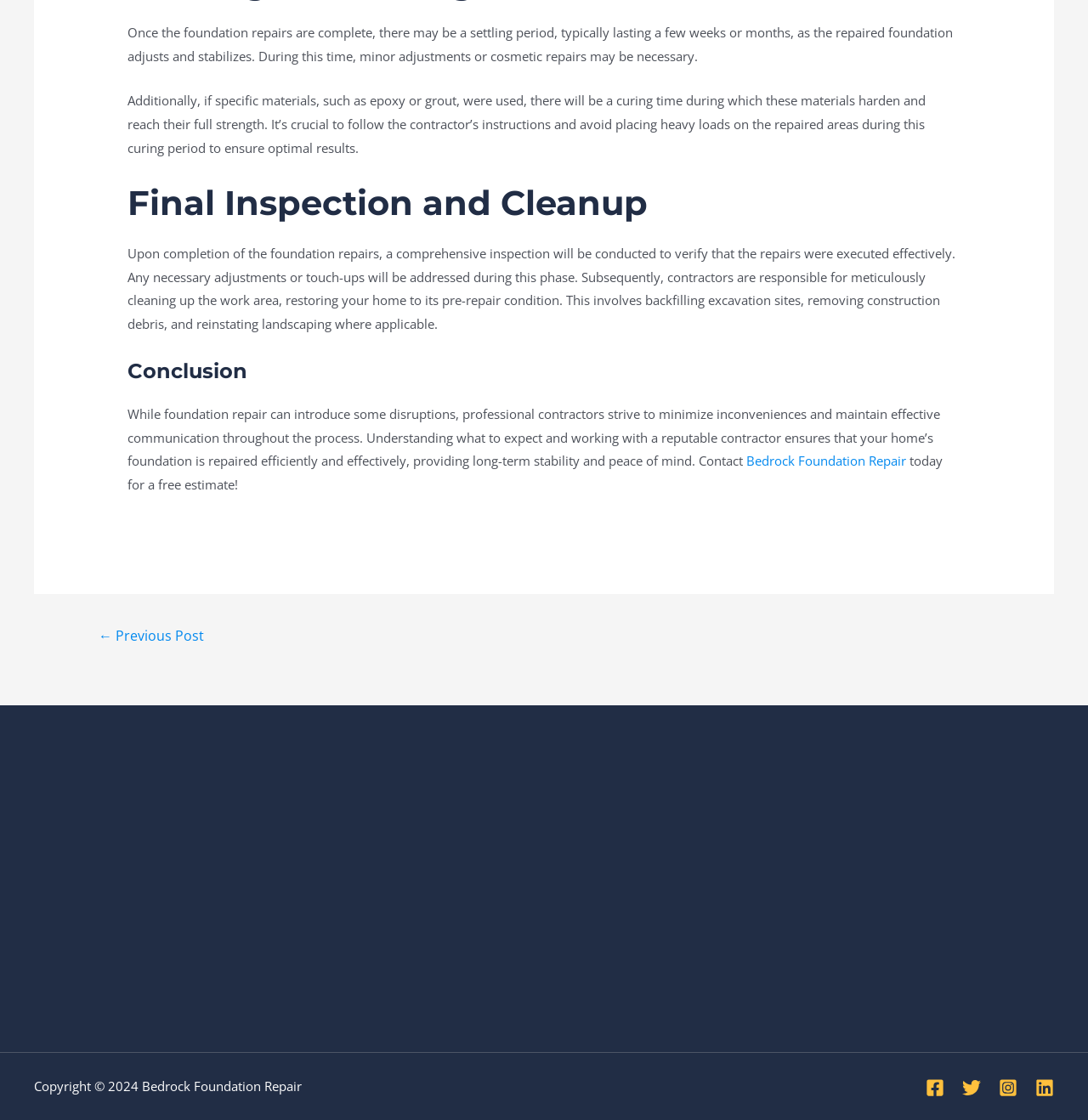Determine the bounding box coordinates (top-left x, top-left y, bottom-right x, bottom-right y) of the UI element described in the following text: aria-label="Linkedin"

[0.952, 0.962, 0.969, 0.979]